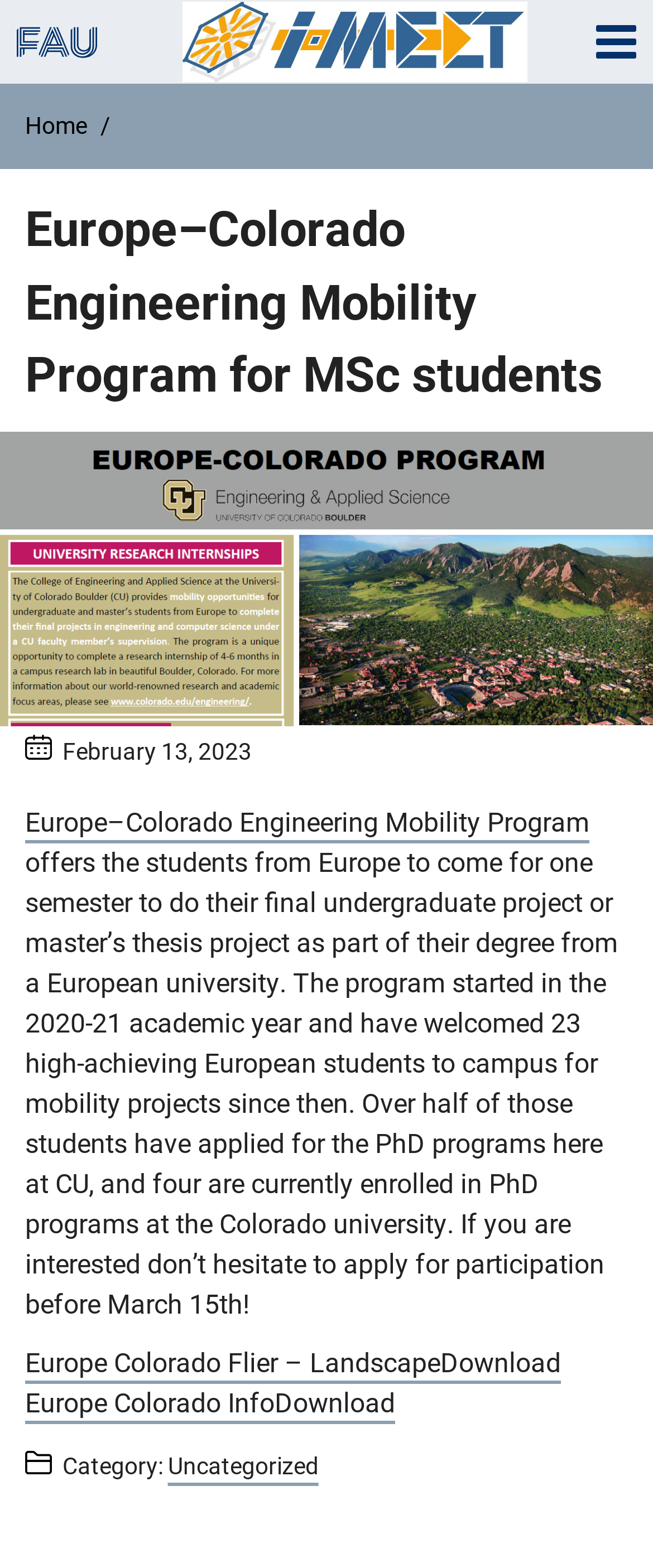What is the name of the program?
Offer a detailed and full explanation in response to the question.

The name of the program can be found in the article section of the webpage, where it is mentioned as 'Europe–Colorado Engineering Mobility Program for MSc students'. This program is described as offering students from Europe the opportunity to come to Colorado for one semester to work on their final undergraduate project or master's thesis project.